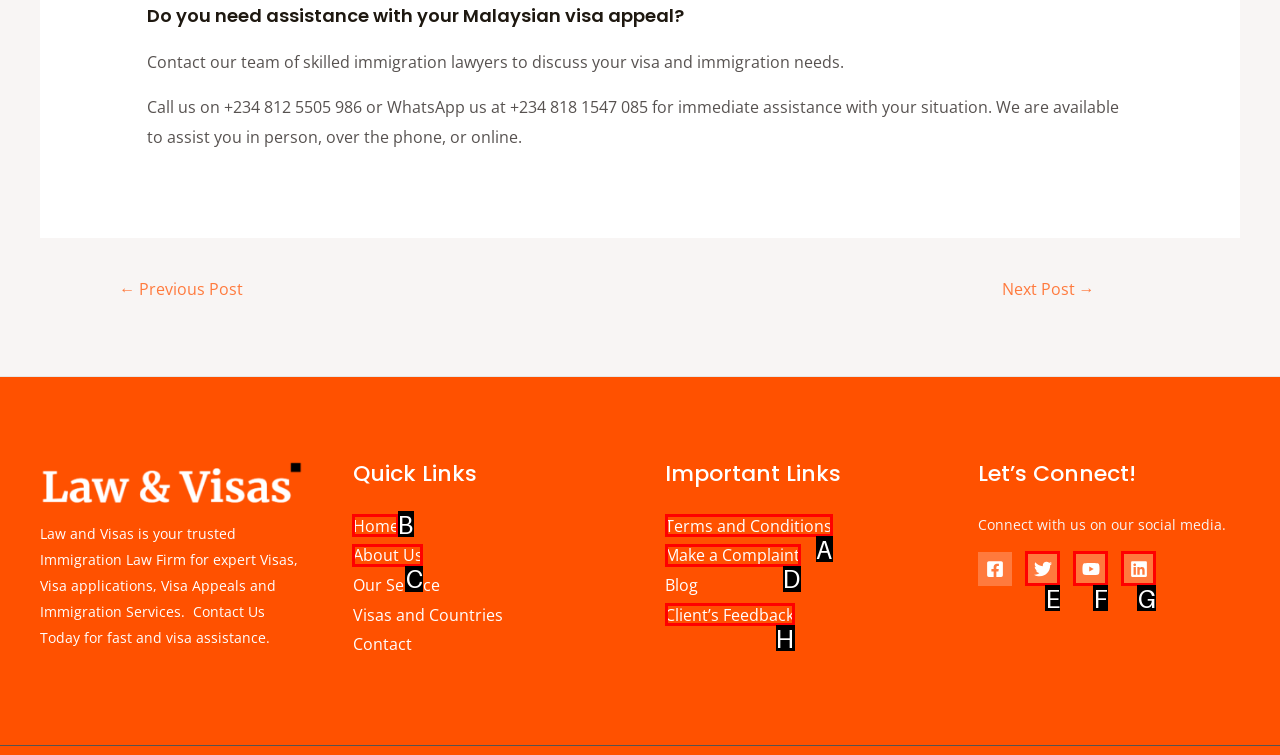Indicate the UI element to click to perform the task: Visit the home page. Reply with the letter corresponding to the chosen element.

B